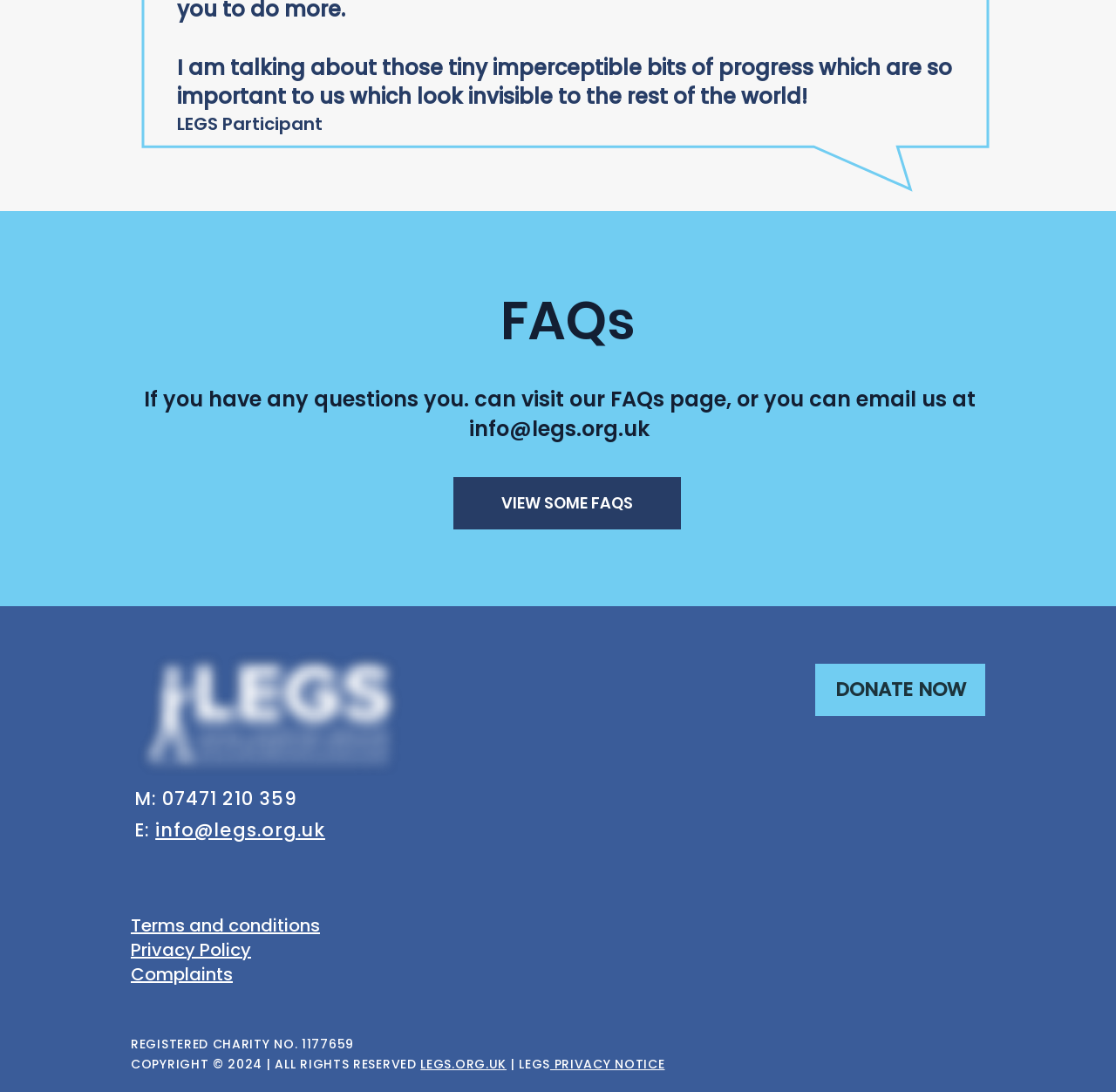Extract the bounding box coordinates of the UI element described: "PRIVACY NOTICE". Provide the coordinates in the format [left, top, right, bottom] with values ranging from 0 to 1.

[0.493, 0.967, 0.596, 0.983]